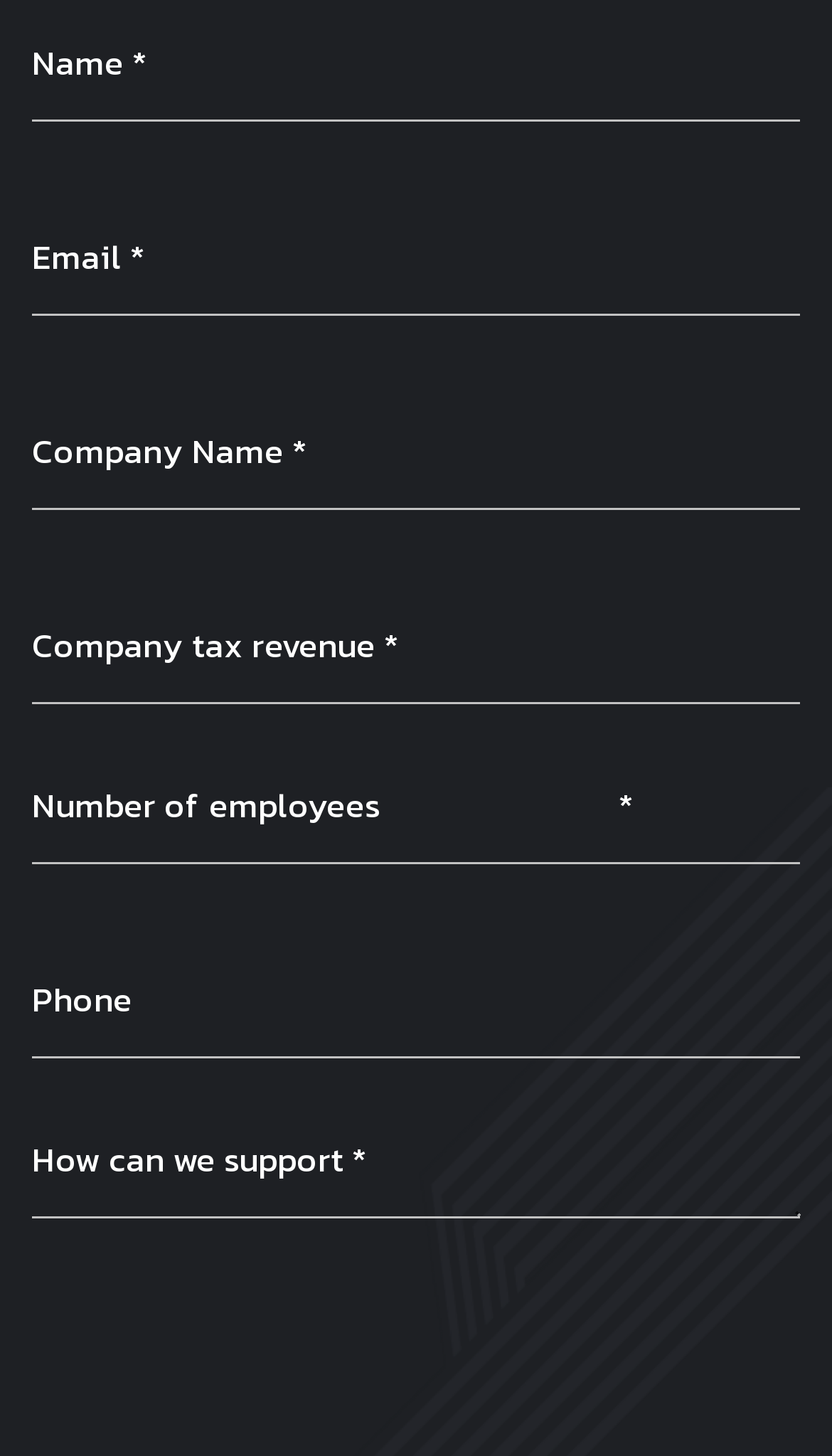Answer the question in a single word or phrase:
What is the vertical order of the textboxes?

Name, Email, Company Name, Company tax revenue, Number of employees, Phone, How can we support